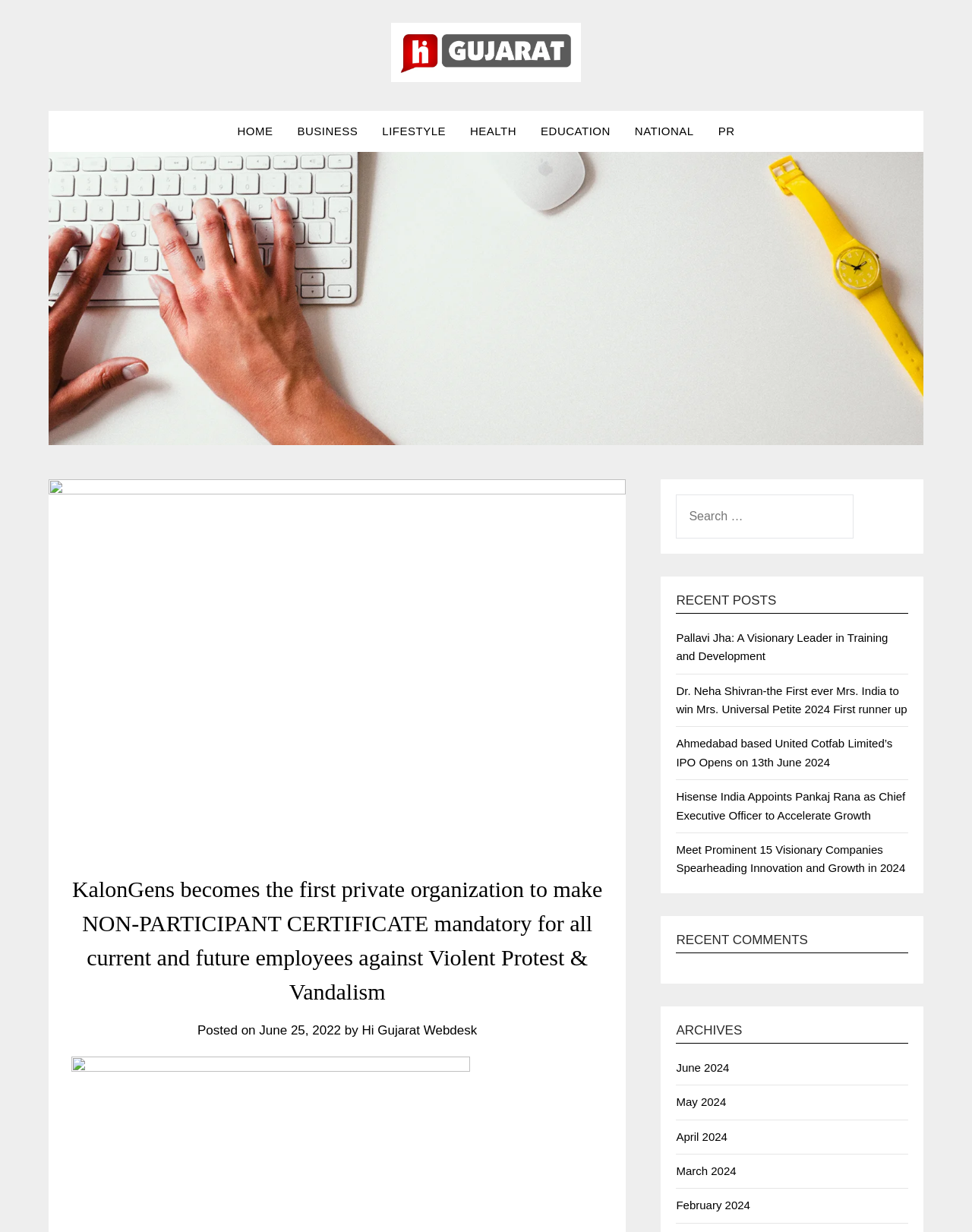Give a one-word or short phrase answer to this question: 
What is the date of the first recent post?

June 25, 2022